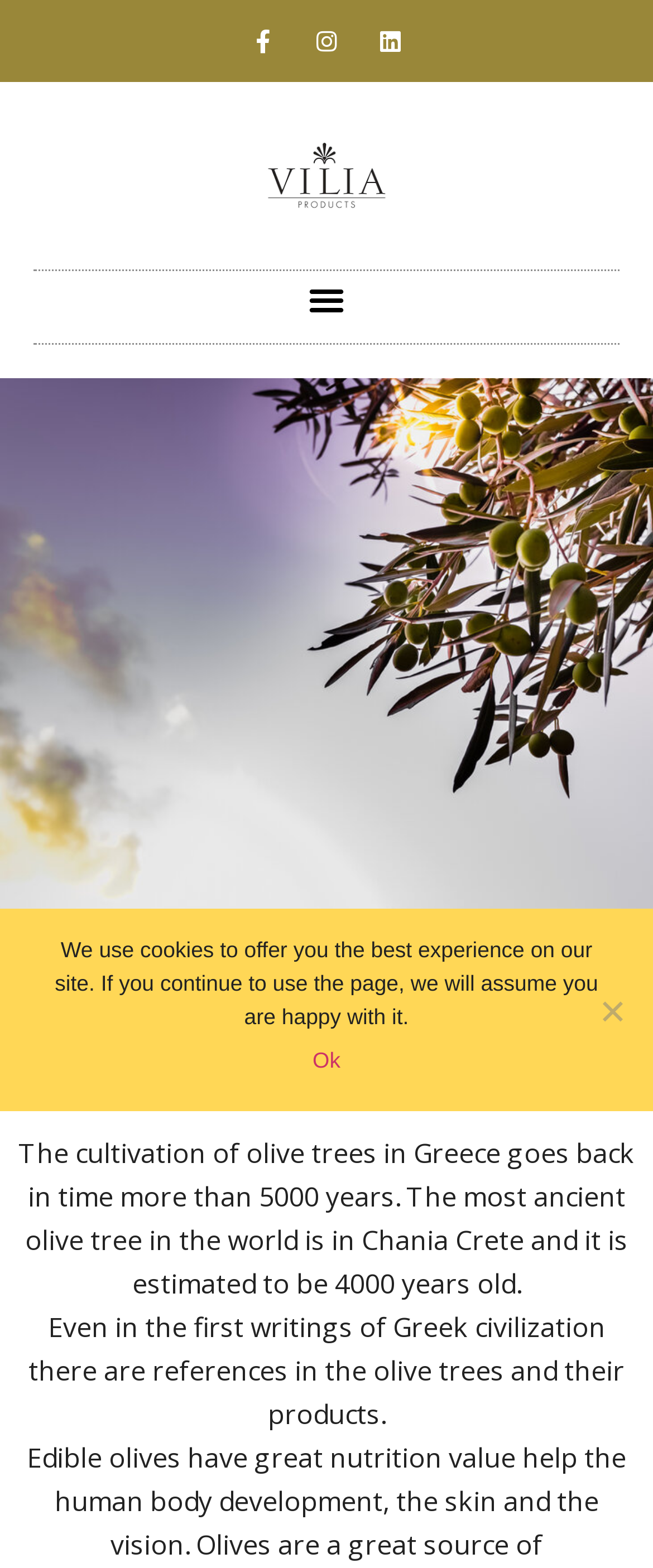Can you give a detailed response to the following question using the information from the image? What is the estimated age of the oldest olive tree?

I found this answer by reading the StaticText element that says 'The most ancient olive tree in the world is in Chania Crete and it is estimated to be 4000 years old.'